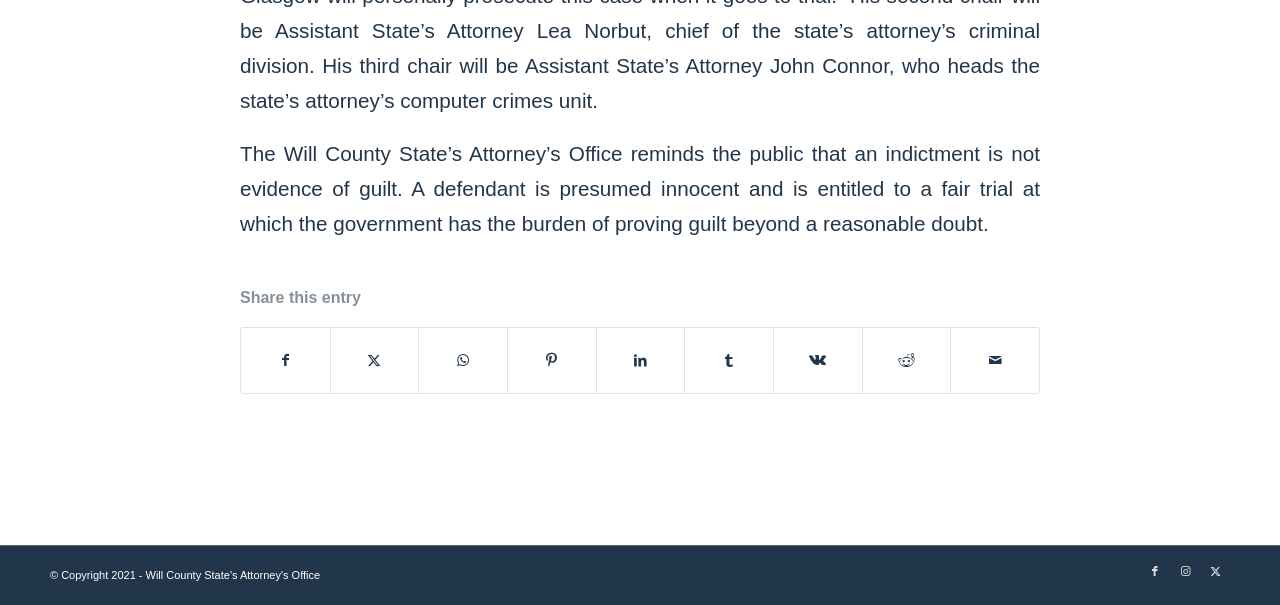Please provide the bounding box coordinates in the format (top-left x, top-left y, bottom-right x, bottom-right y). Remember, all values are floating point numbers between 0 and 1. What is the bounding box coordinate of the region described as: Instagram

[0.914, 0.919, 0.938, 0.968]